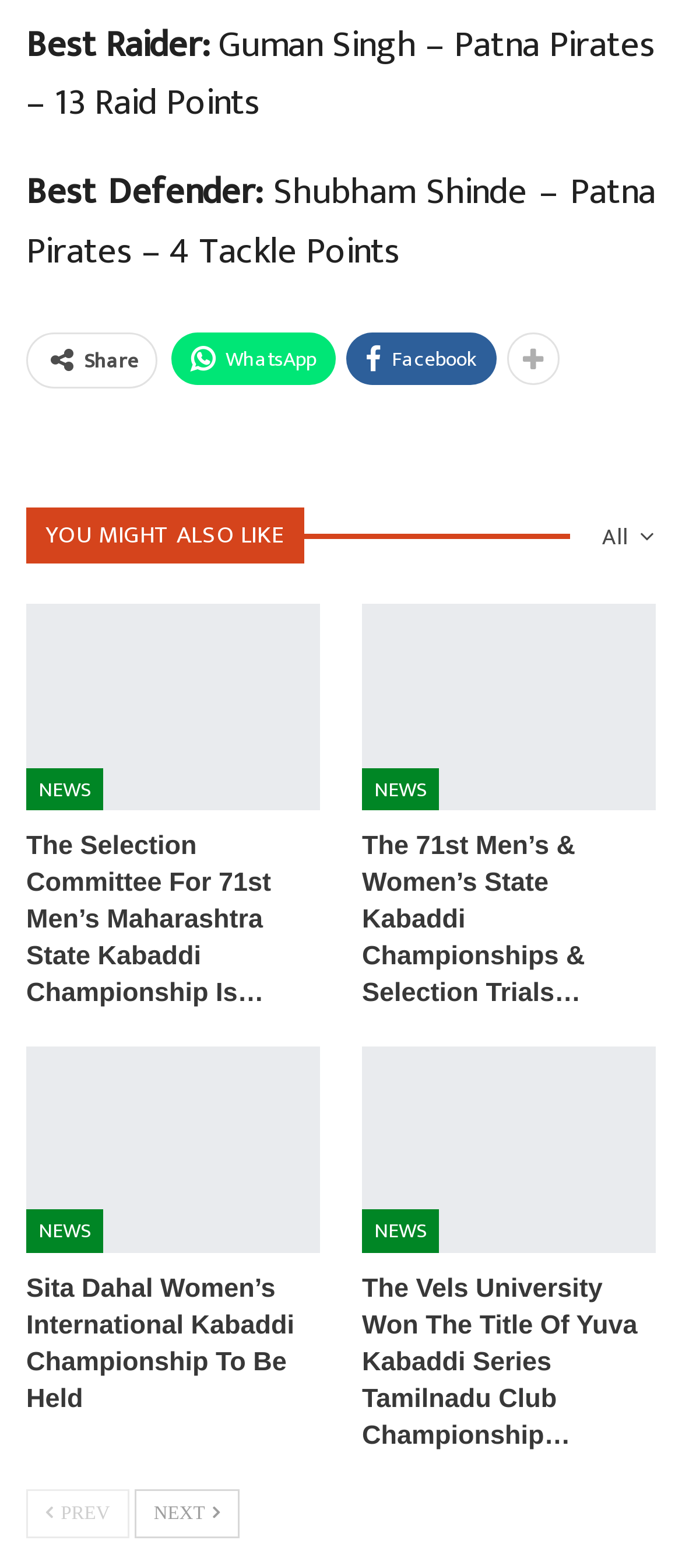What is the function of the 'Previous' button?
Give a detailed explanation using the information visible in the image.

The webpage displays a 'Previous' button with the label 'PREV', which is typically used to navigate to the previous page of a list or sequence.